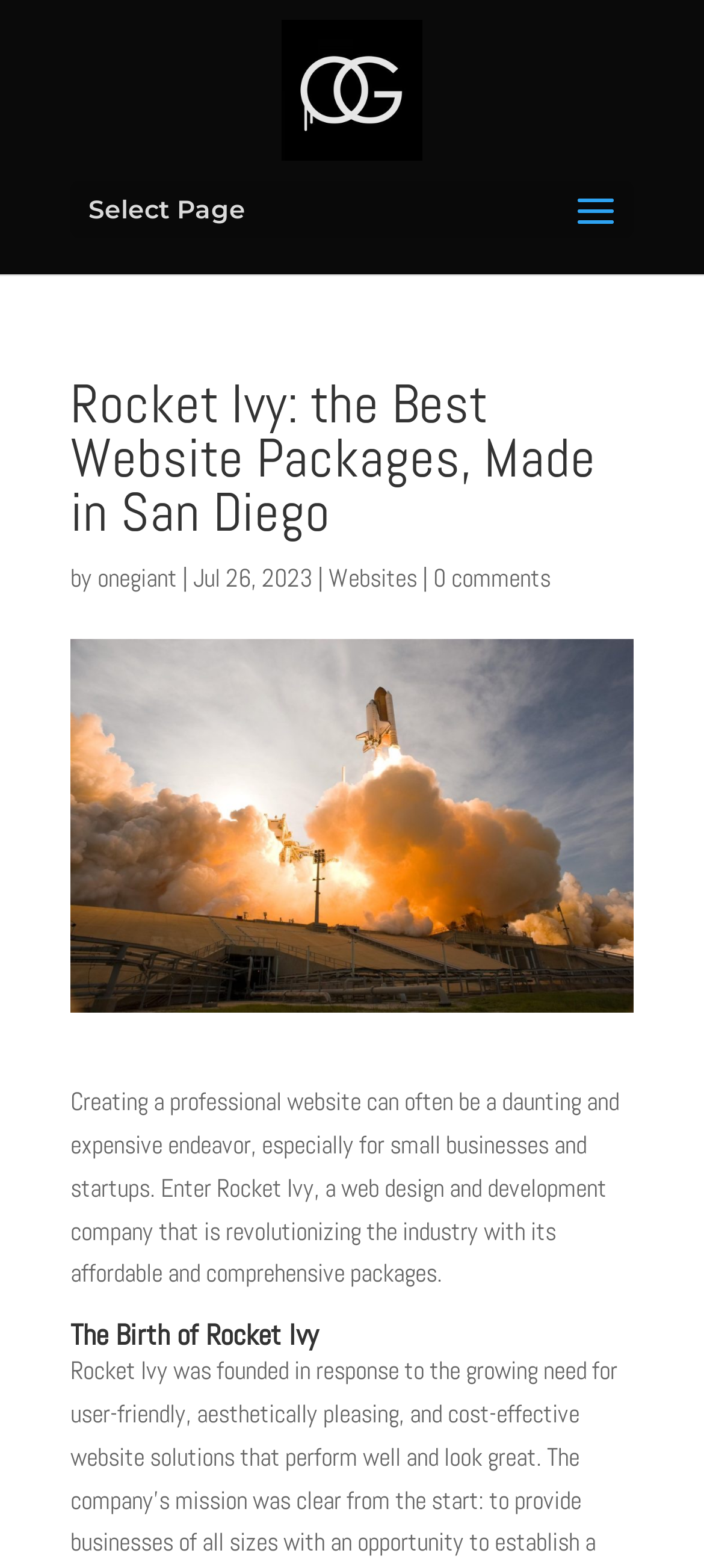What is the tone of the webpage?
Based on the image, provide your answer in one word or phrase.

Professional